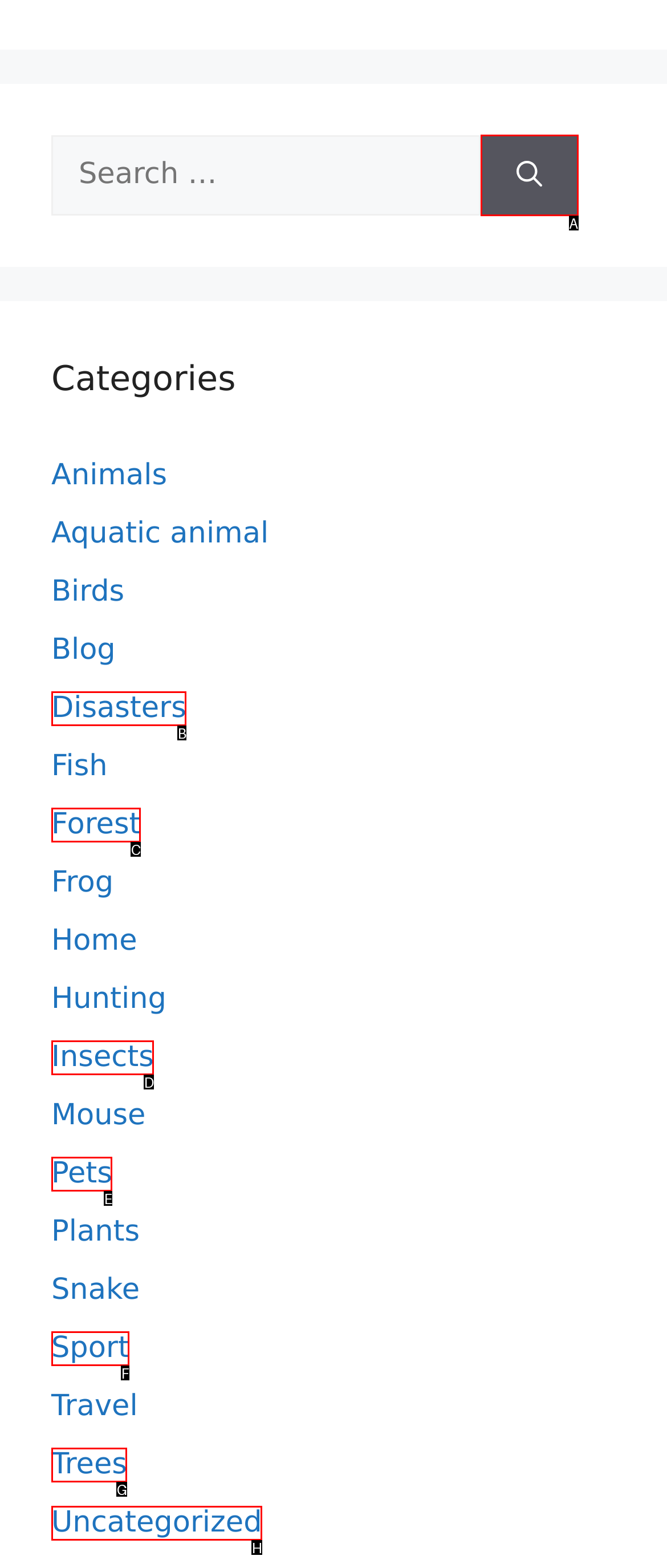Select the option that matches this description: parent_node: Search for: aria-label="Search"
Answer by giving the letter of the chosen option.

A